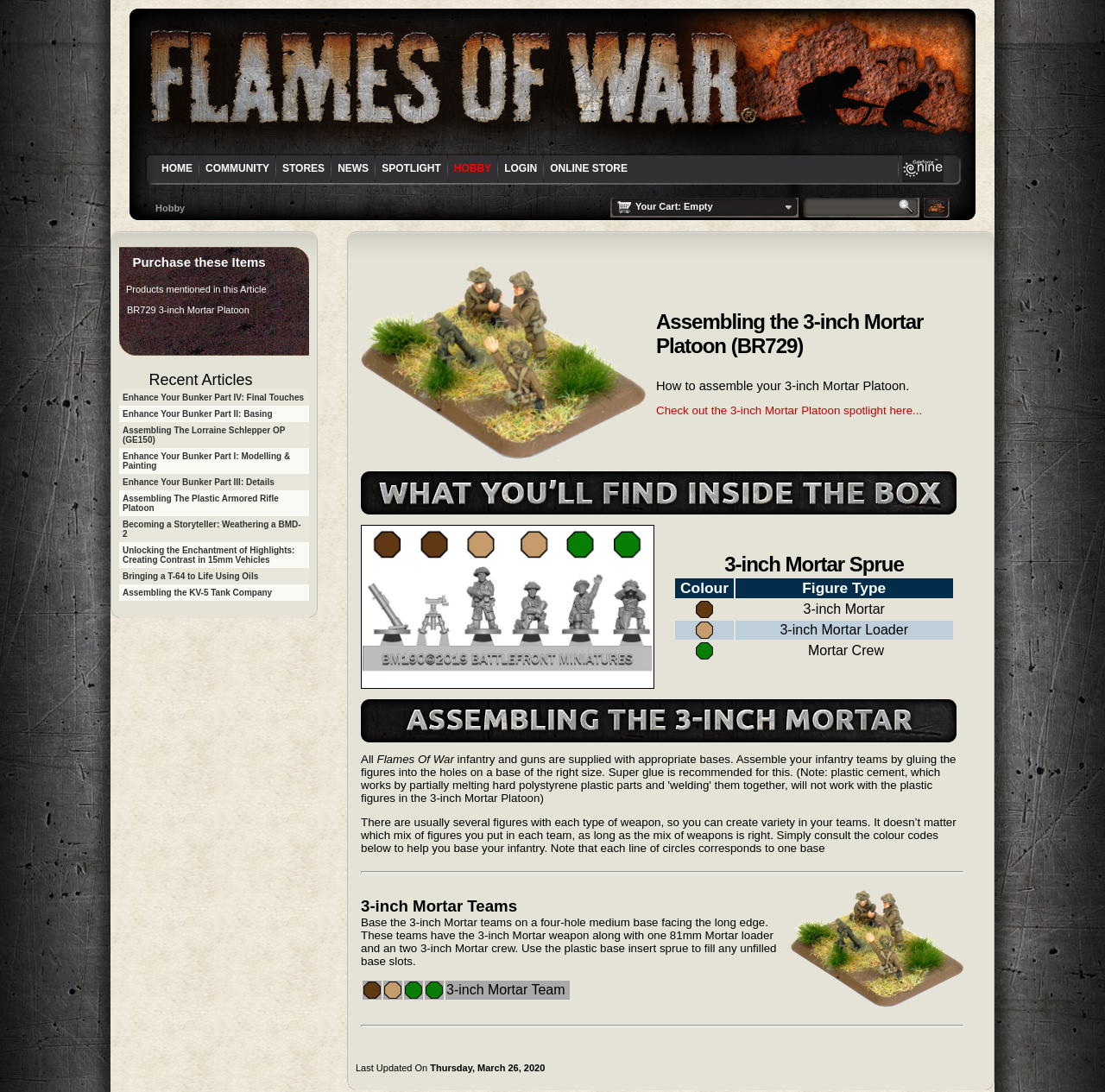Locate the coordinates of the bounding box for the clickable region that fulfills this instruction: "Visit the Gale Force Nine website".

[0.812, 0.142, 0.859, 0.174]